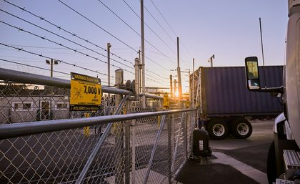What is the voltage indicated on the warning sign?
Refer to the image and offer an in-depth and detailed answer to the question.

The warning sign prominently displayed in the image reads '2,000 VOLTS', indicating the potential electrical hazards present in the area.